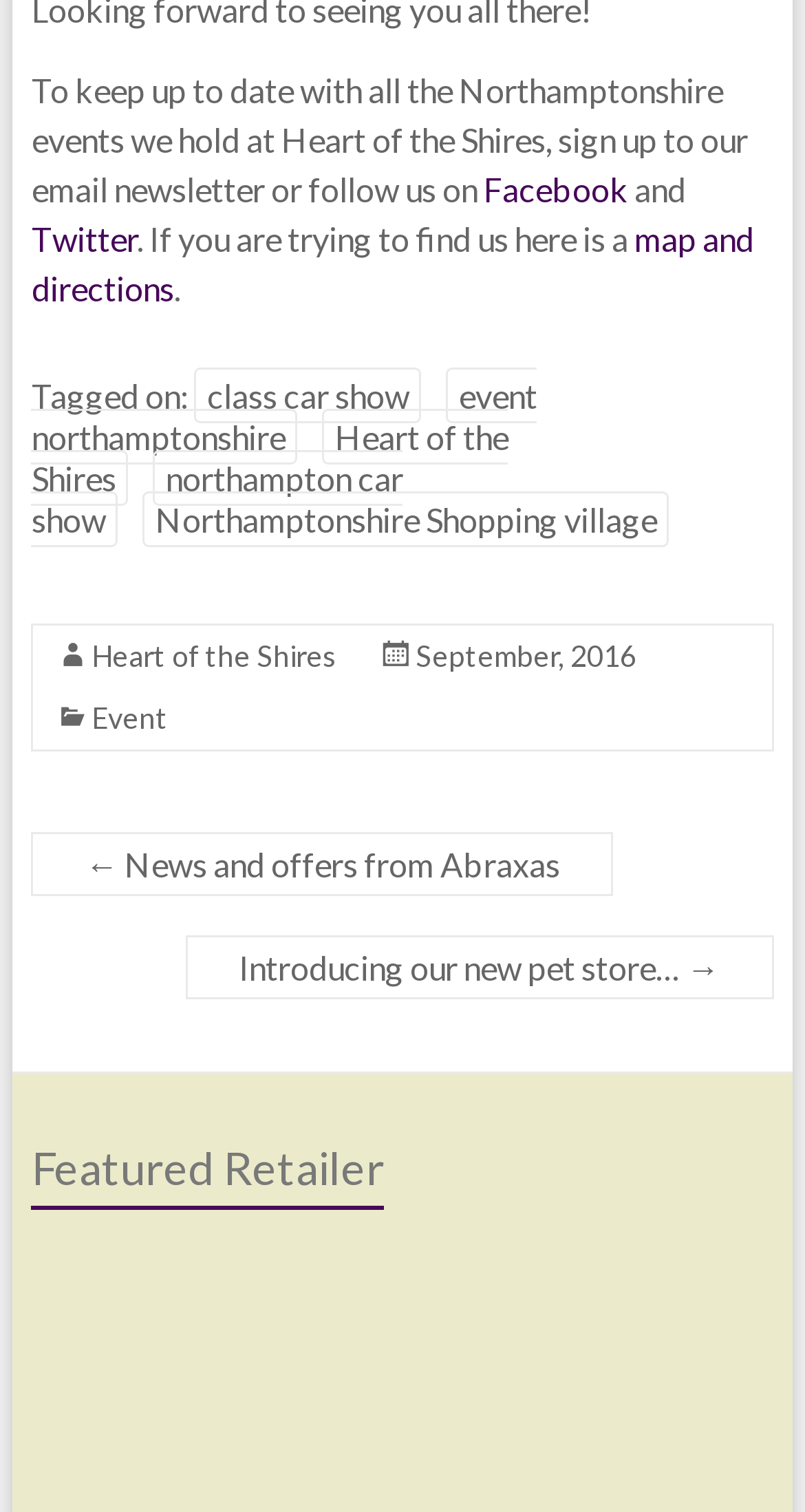Please identify the coordinates of the bounding box for the clickable region that will accomplish this instruction: "Visit the Northamptonshire Shopping village page".

[0.178, 0.325, 0.832, 0.362]